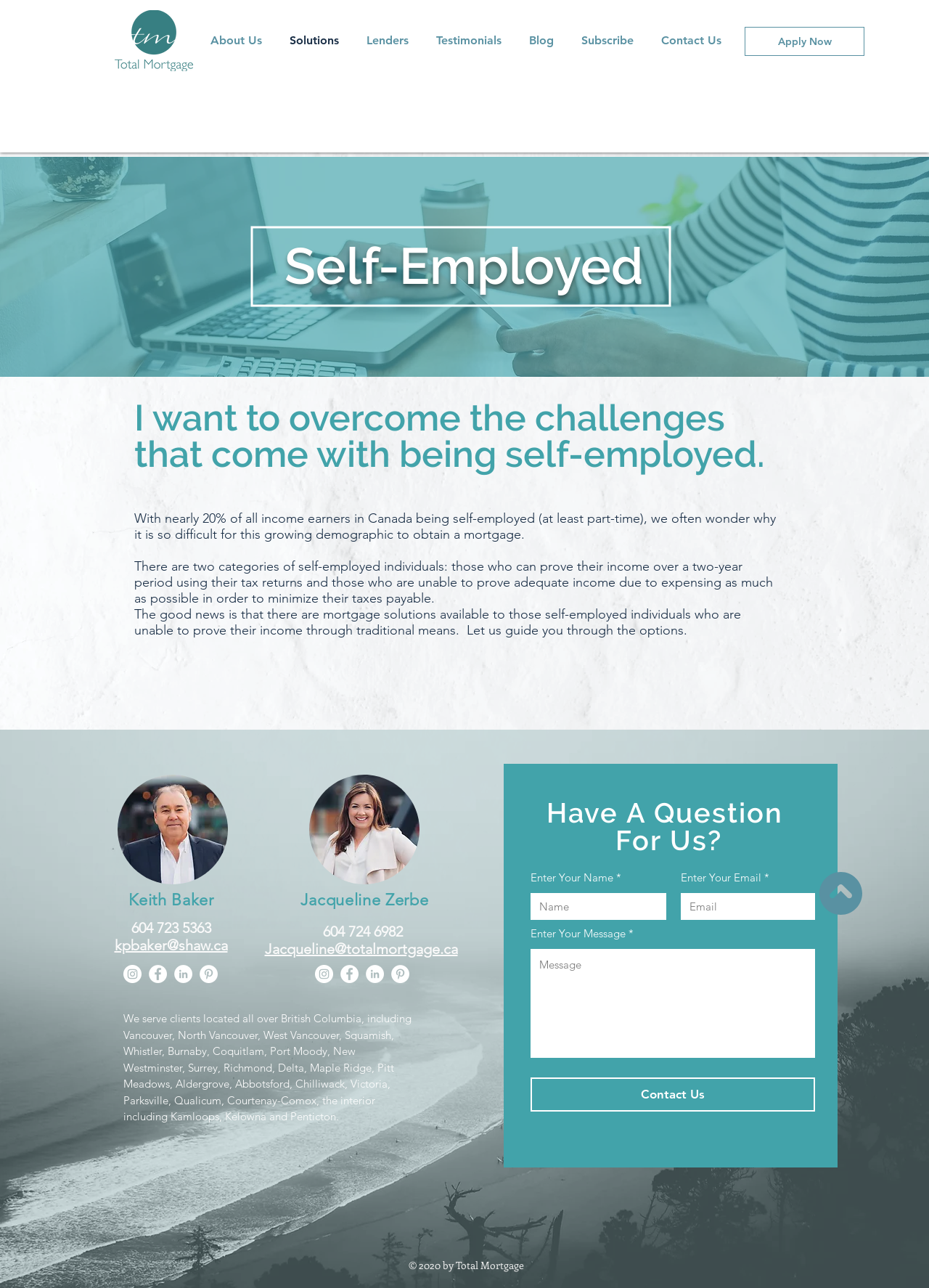How many social media platforms are listed?
Using the image provided, answer with just one word or phrase.

4